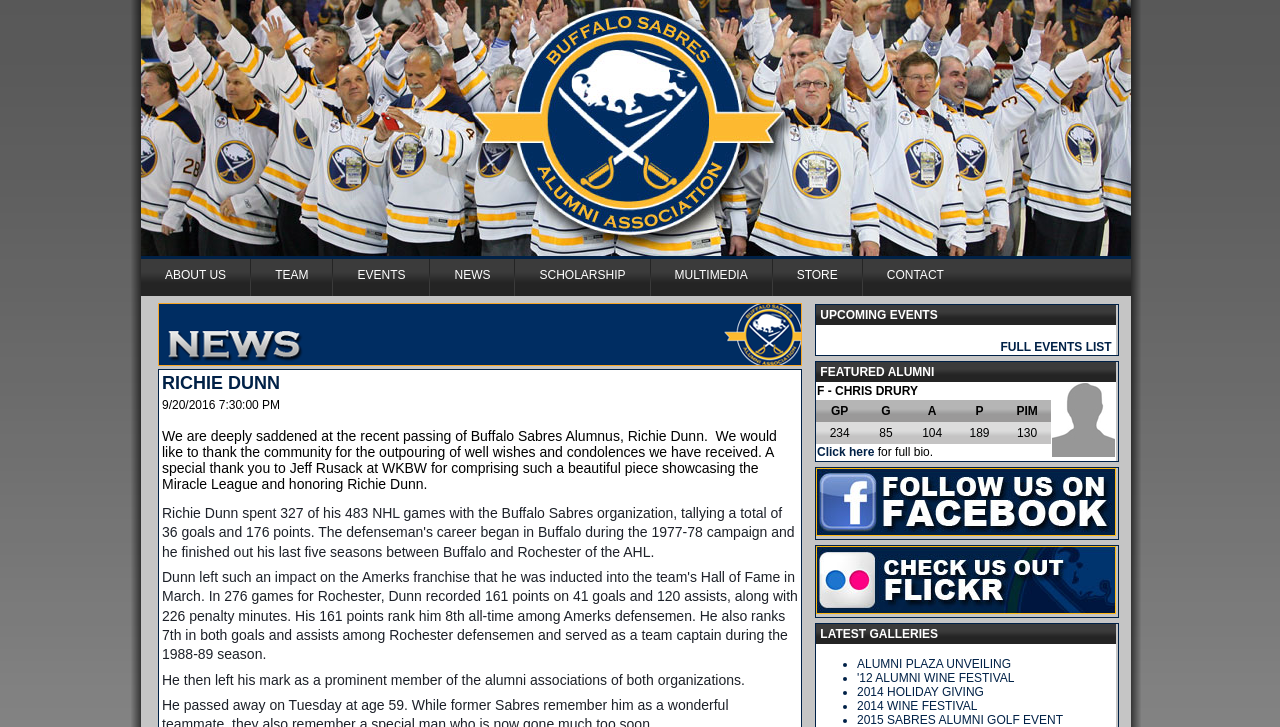Identify the bounding box coordinates of the area that should be clicked in order to complete the given instruction: "Go to ALUMNI PLAZA UNVEILING gallery". The bounding box coordinates should be four float numbers between 0 and 1, i.e., [left, top, right, bottom].

[0.67, 0.904, 0.79, 0.923]